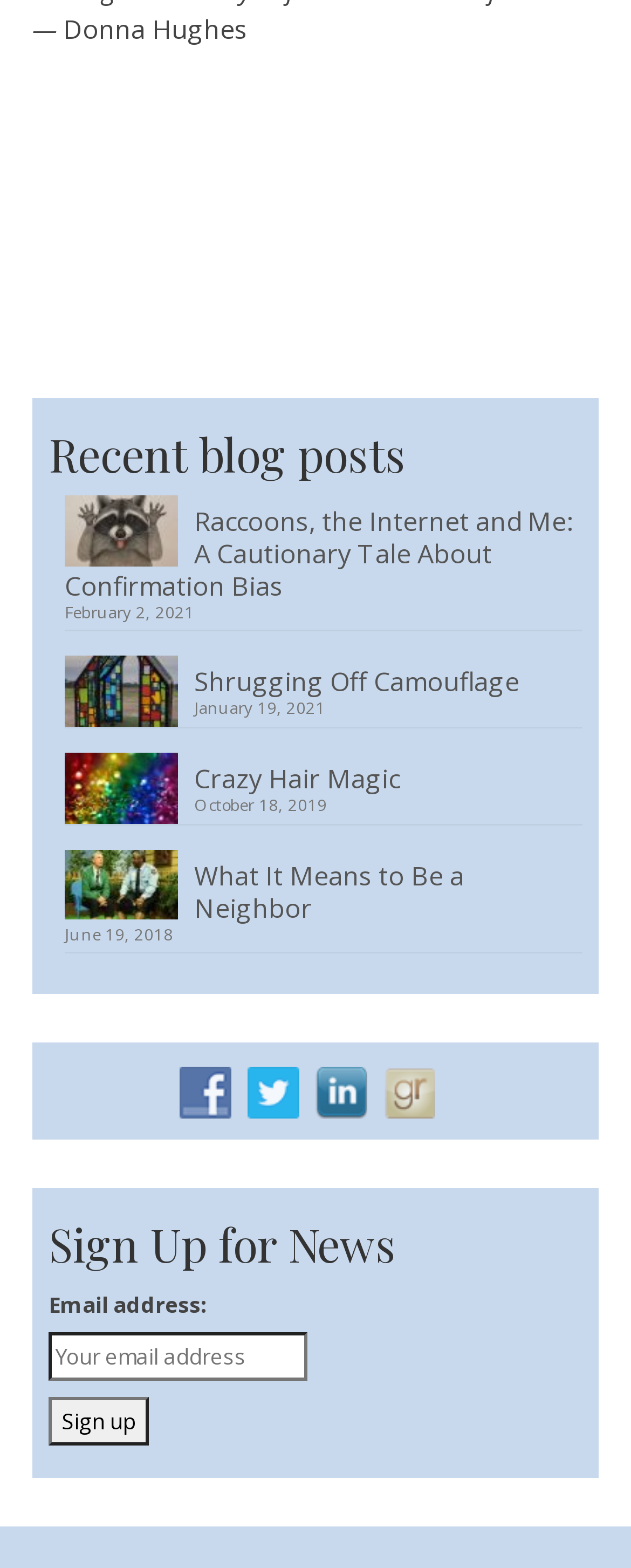Locate the bounding box coordinates of the clickable element to fulfill the following instruction: "Follow the link 'Raccoons, the Internet and Me: A Cautionary Tale About Confirmation Bias'". Provide the coordinates as four float numbers between 0 and 1 in the format [left, top, right, bottom].

[0.103, 0.316, 0.923, 0.384]